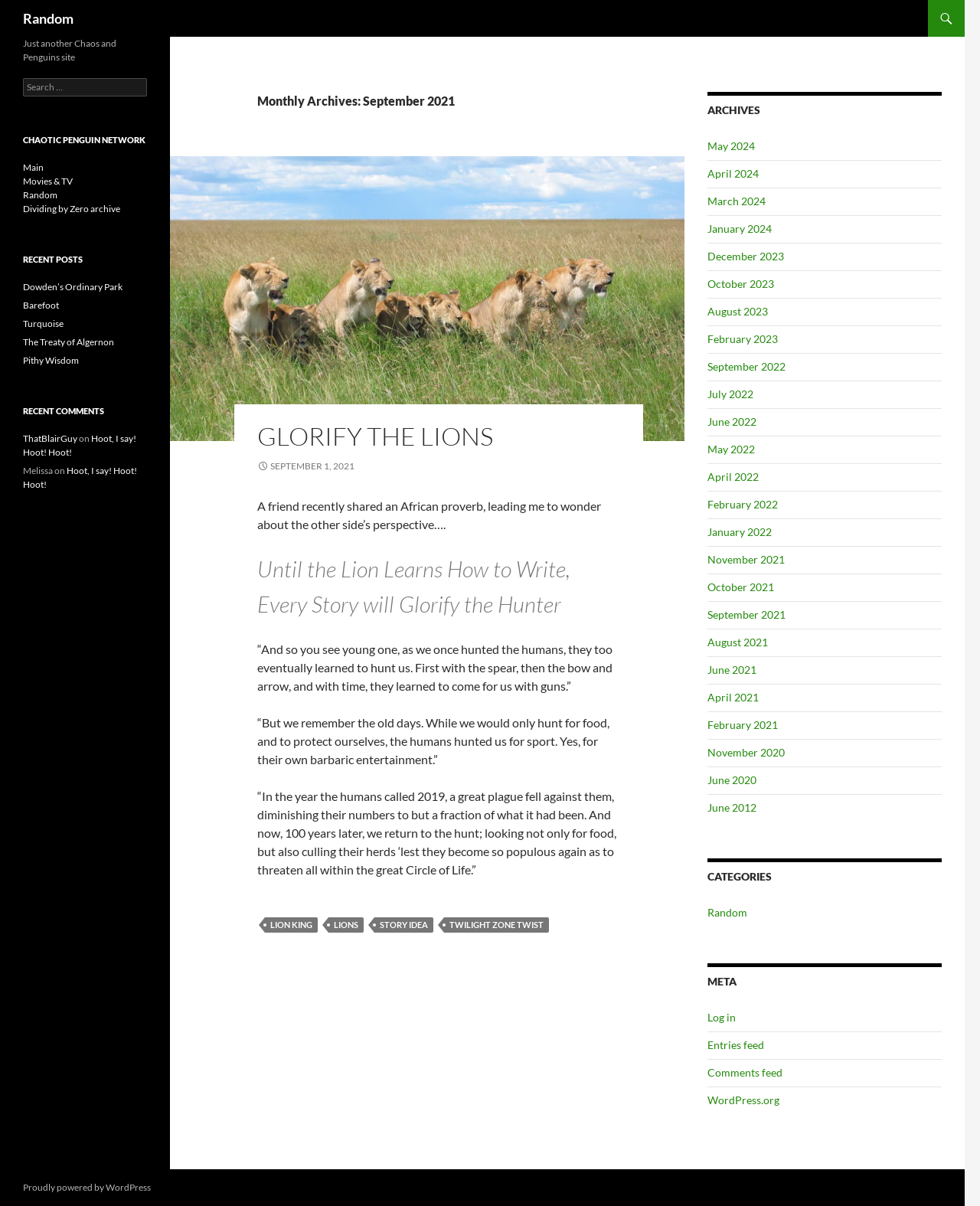Use the information in the screenshot to answer the question comprehensively: What is the title of the first article in the main section?

The first article in the main section has a heading that says 'GLORIFY THE LIONS', which is the title of the article.